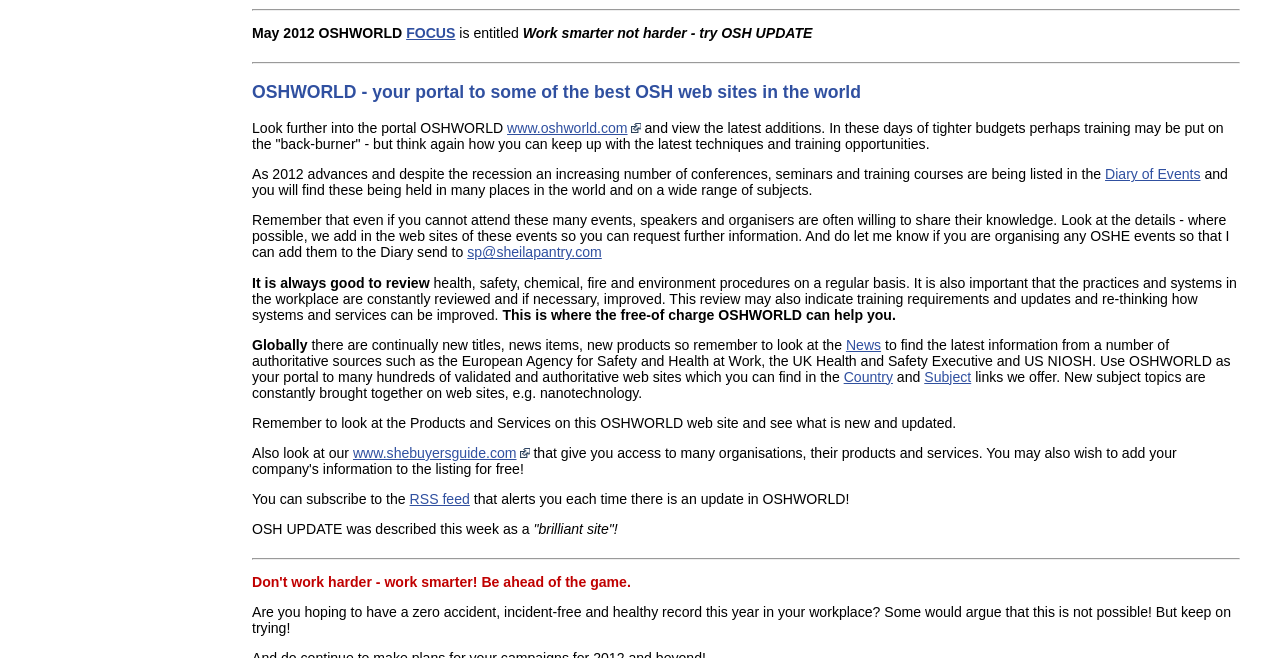Given the following UI element description: "Hospitality & Venue Hire", find the bounding box coordinates in the webpage screenshot.

None